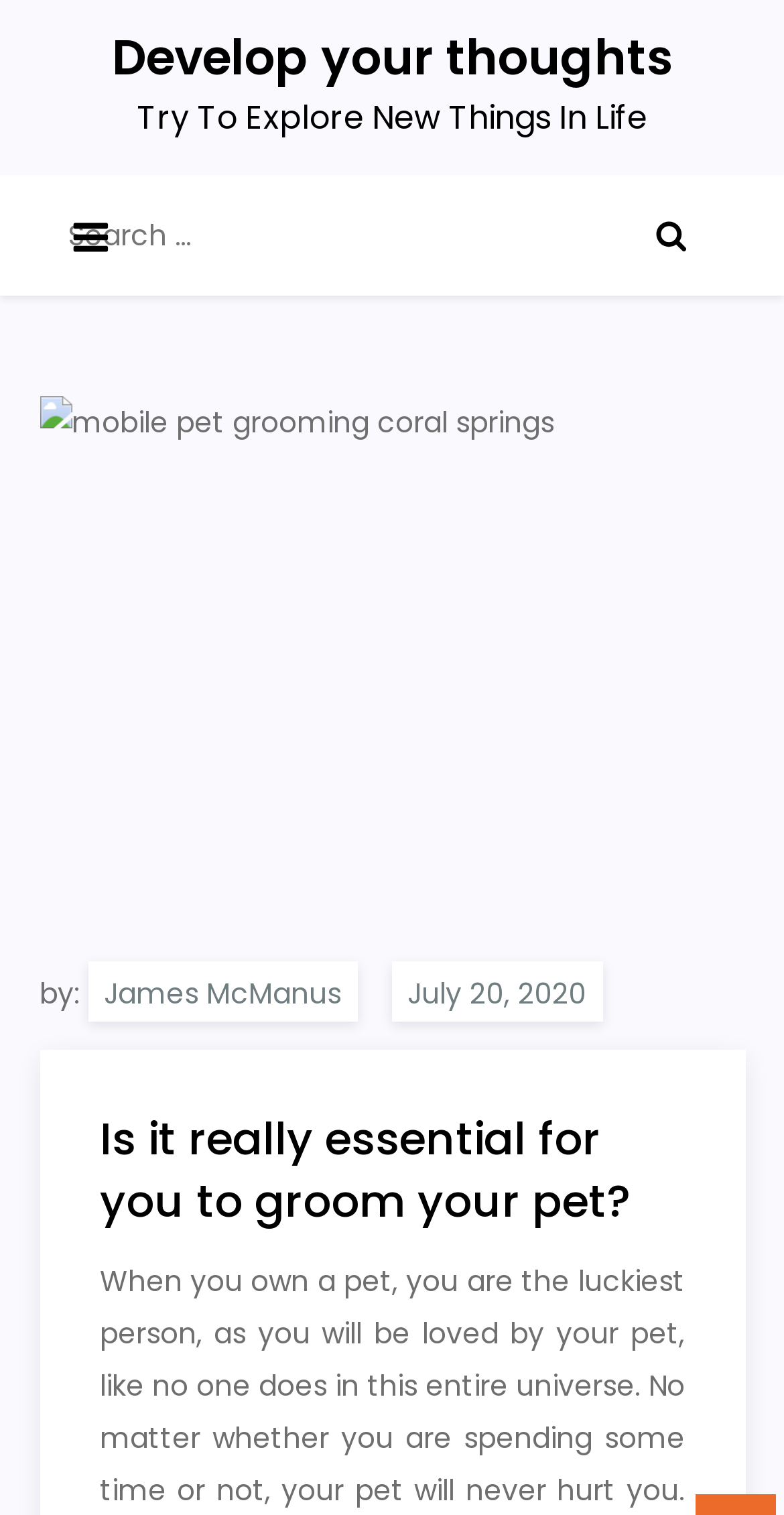Generate a thorough caption detailing the webpage content.

The webpage appears to be a blog post or article discussing the importance of pet grooming. At the top of the page, there is a link to "Develop your thoughts" and a static text element reading "Try To Explore New Things In Life". Below these elements, there is a button and a search bar, with a search box and a button with an image. The search bar is located near the top-right corner of the page.

Below the search bar, there is a large image that takes up most of the width of the page, with a caption "mobile pet grooming coral springs". To the left of the image, there is a static text element reading "by:" followed by a link to the author's name, "James McManus". Below the author's name, there is a link to the publication date, "July 20, 2020", which also includes a time element.

The main content of the page is a heading that reads "Is it really essential for you to groom your pet?", which is located below the image and takes up most of the width of the page. There are no other visible UI elements or text on the page.